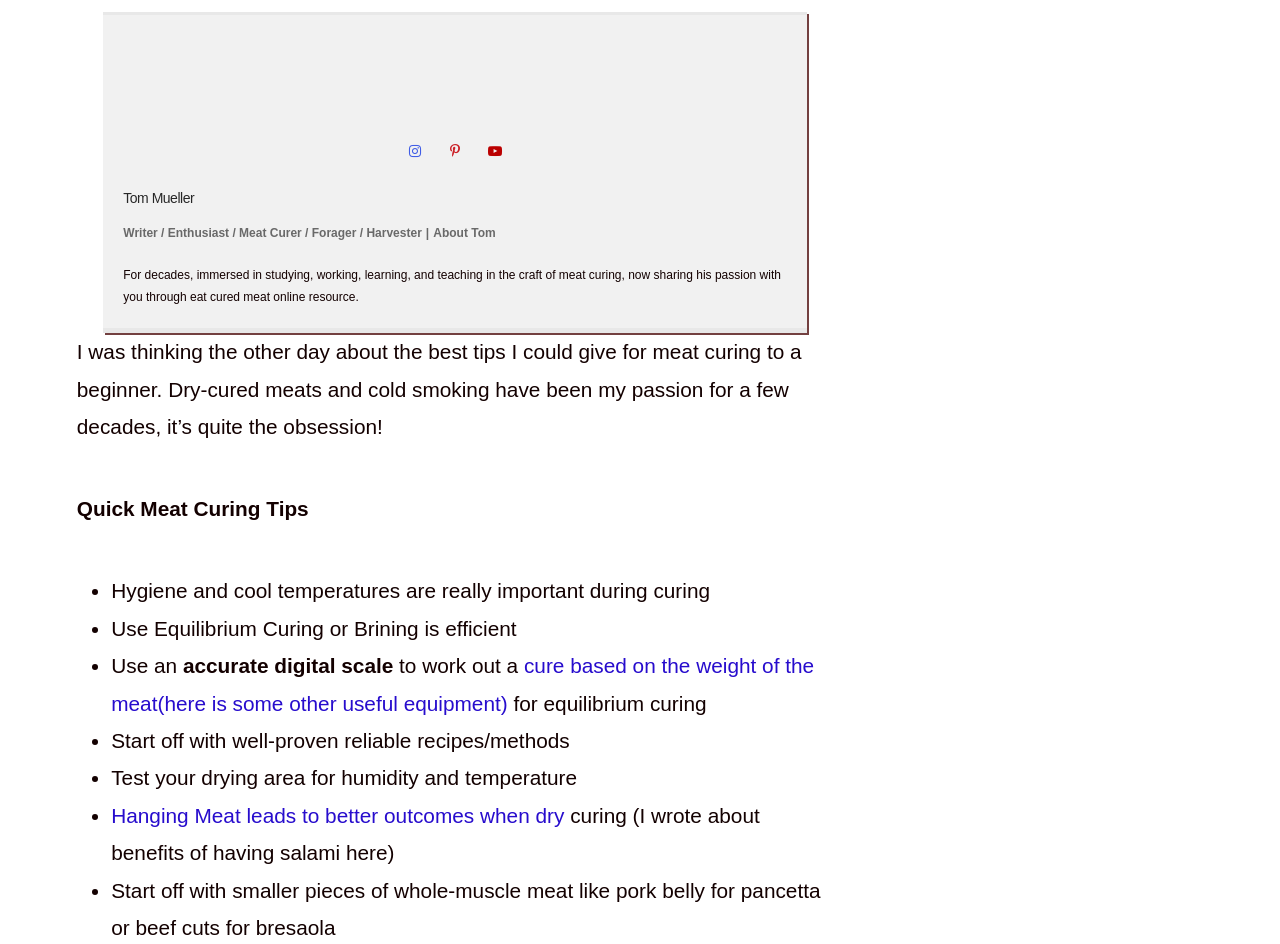Bounding box coordinates are specified in the format (top-left x, top-left y, bottom-right x, bottom-right y). All values are floating point numbers bounded between 0 and 1. Please provide the bounding box coordinate of the region this sentence describes: aria-label="Print" title="Print"

[0.218, 0.305, 0.246, 0.344]